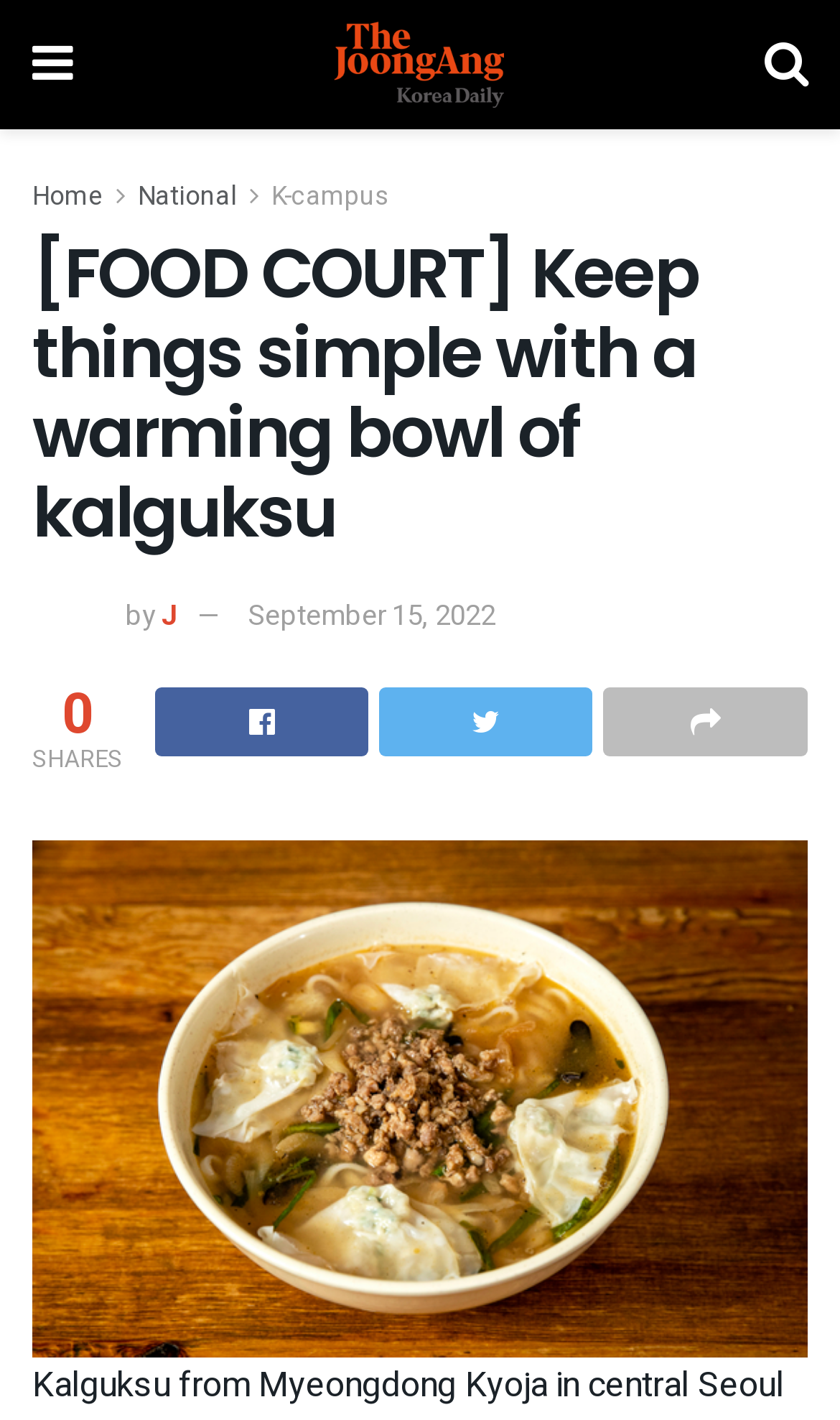Specify the bounding box coordinates of the area that needs to be clicked to achieve the following instruction: "View the image of Kalguksu".

[0.038, 0.592, 0.962, 0.956]